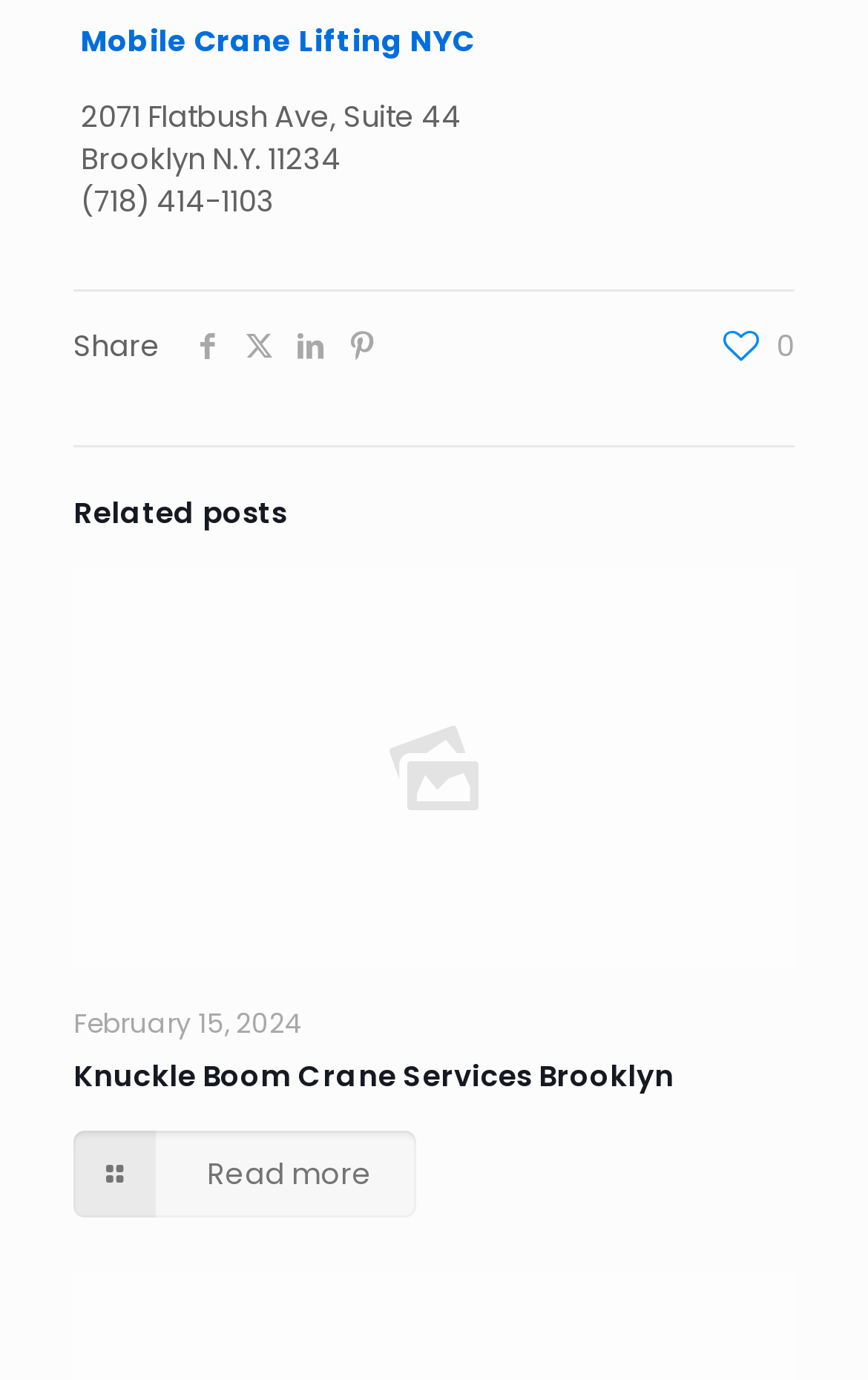What is the phone number of the company?
Based on the image, please offer an in-depth response to the question.

I found the phone number by examining the static text elements at the top of the page, which provide the company's contact information, including the phone number (718) 414-1103.